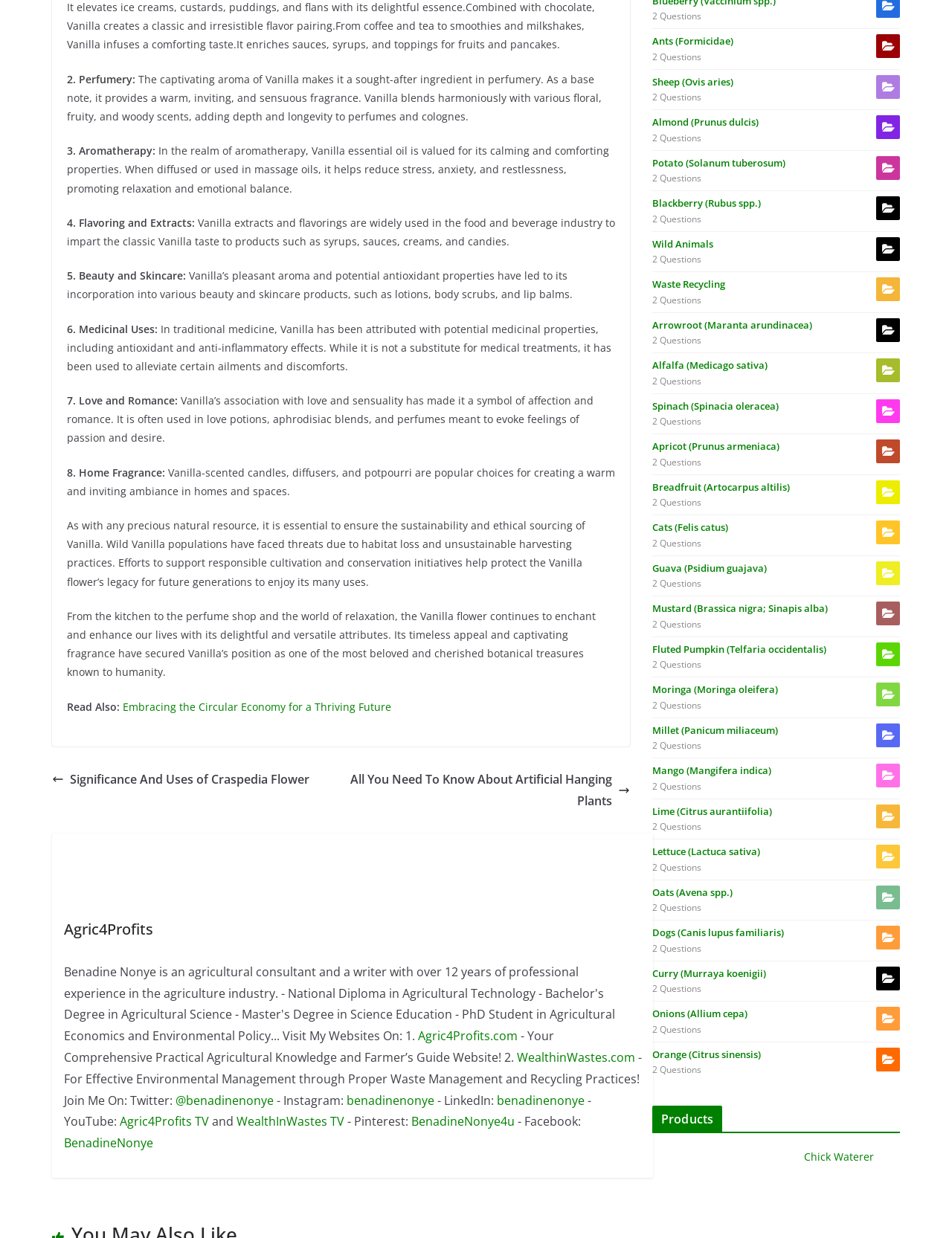Respond with a single word or phrase:
What is the purpose of Vanilla essential oil in aromatherapy?

Reduce stress and anxiety